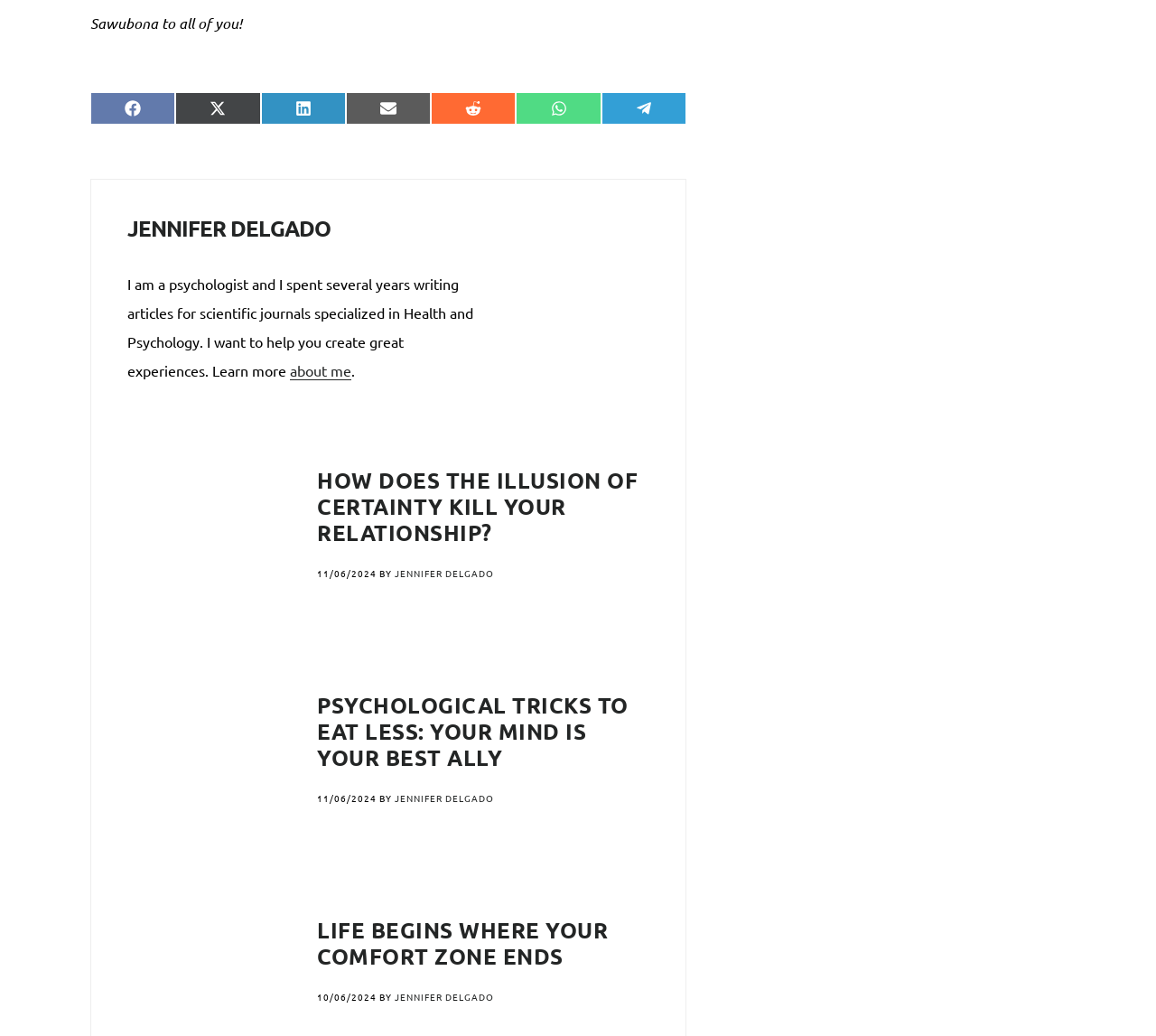Return the bounding box coordinates of the UI element that corresponds to this description: "Jennifer Delgado". The coordinates must be given as four float numbers in the range of 0 and 1, [left, top, right, bottom].

[0.341, 0.546, 0.427, 0.559]